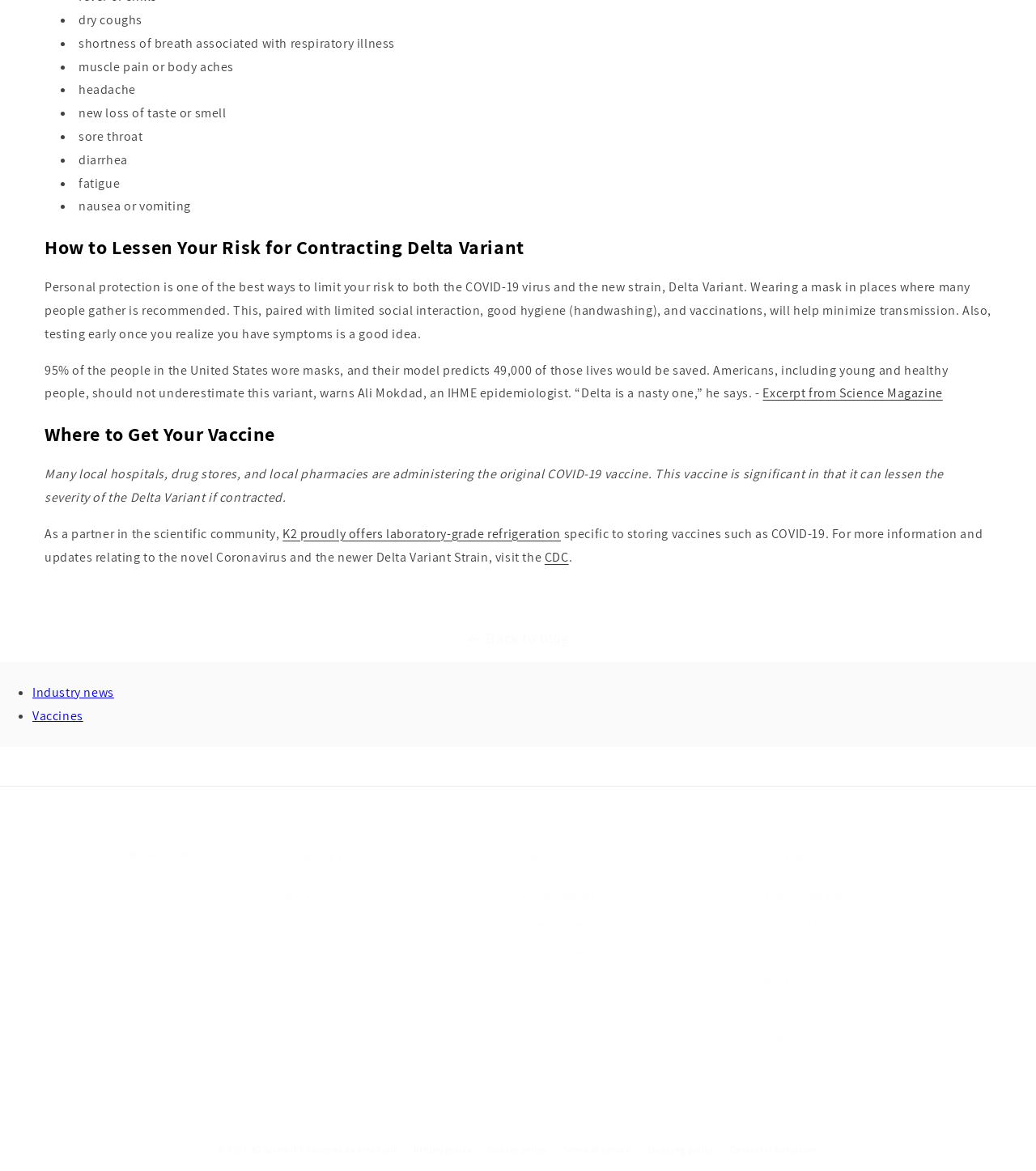Could you determine the bounding box coordinates of the clickable element to complete the instruction: "Click the link to get your vaccine"? Provide the coordinates as four float numbers between 0 and 1, i.e., [left, top, right, bottom].

[0.043, 0.36, 0.957, 0.382]